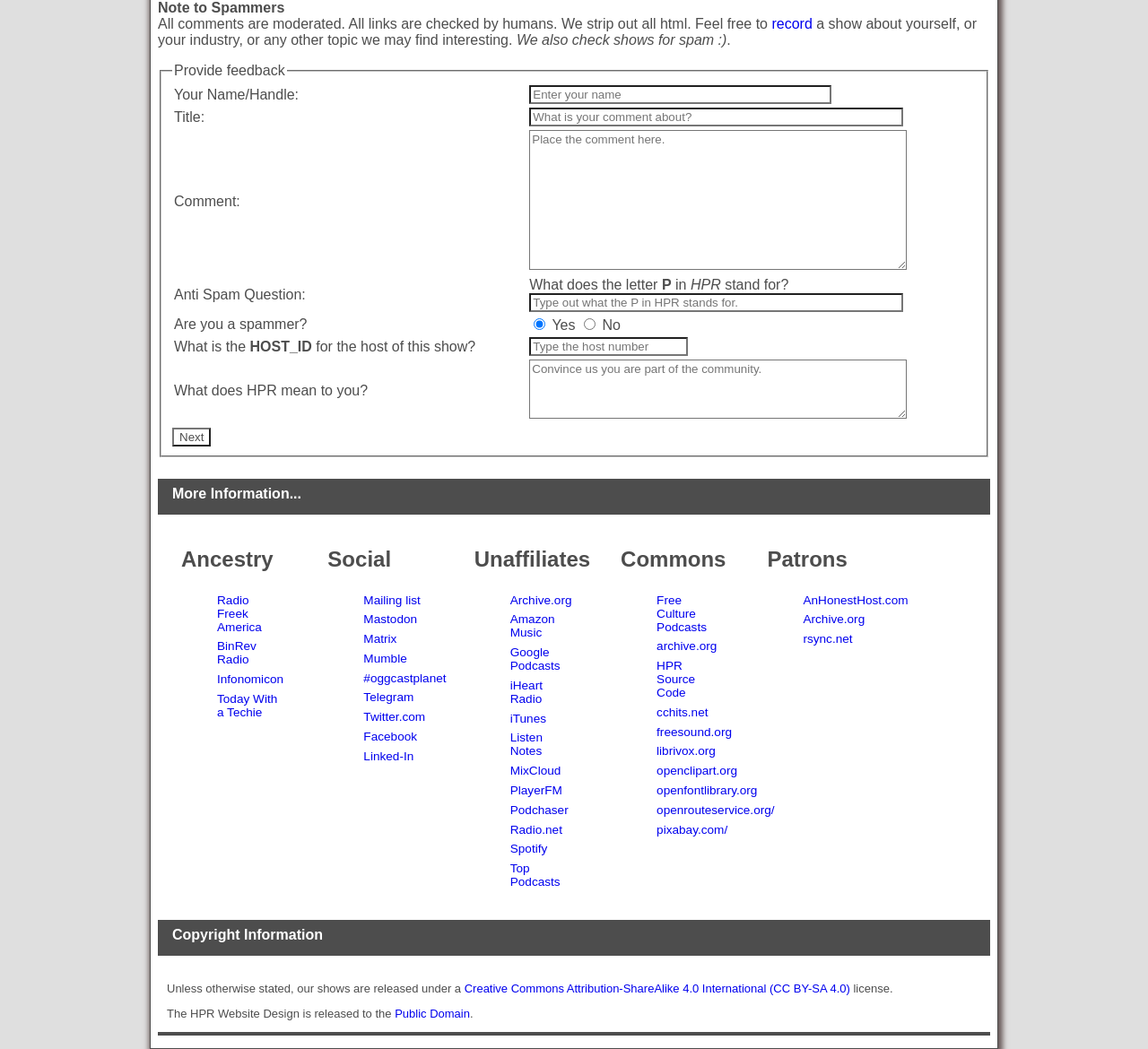Please mark the clickable region by giving the bounding box coordinates needed to complete this instruction: "Click the Next button".

[0.15, 0.408, 0.184, 0.426]